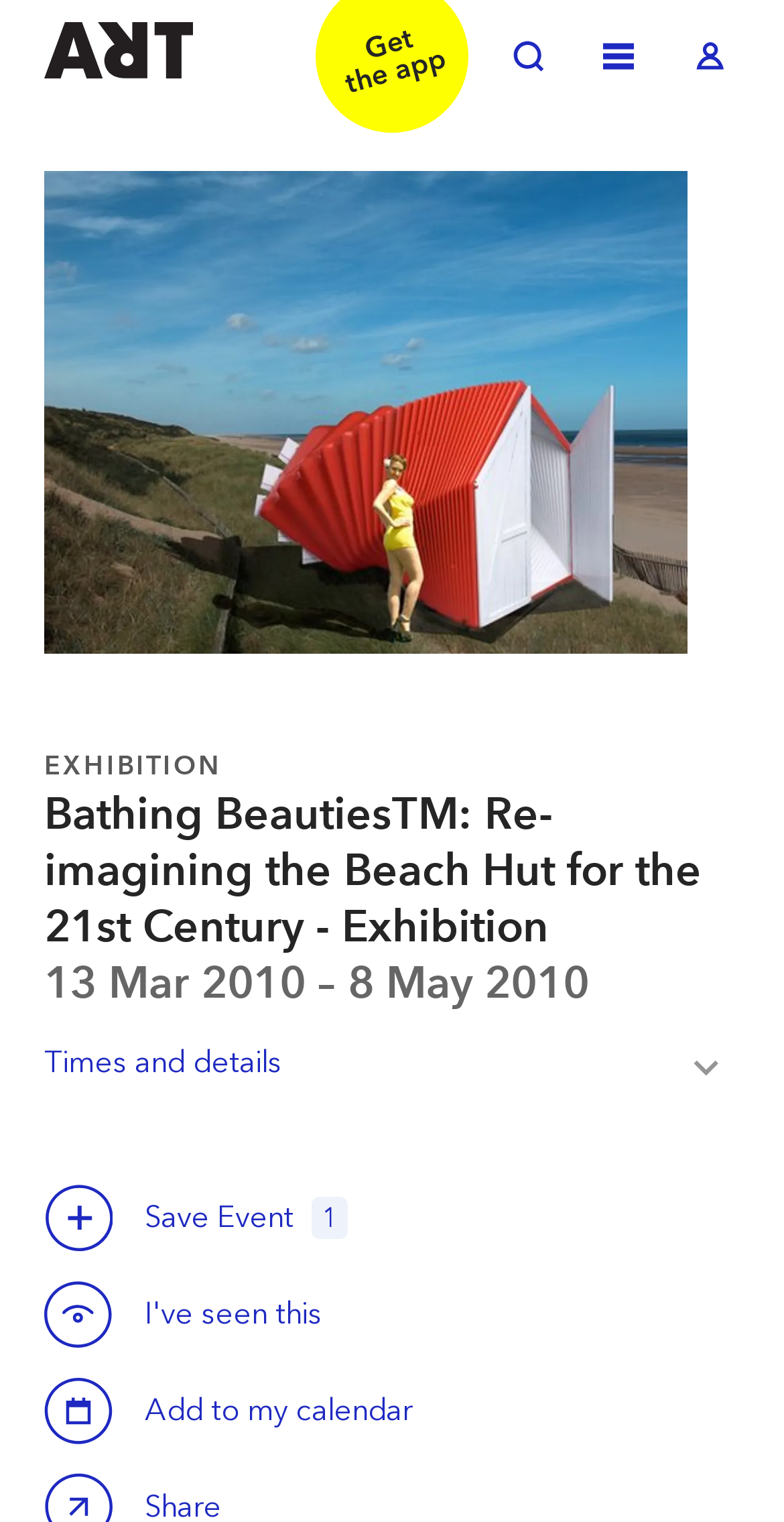Please provide a brief answer to the question using only one word or phrase: 
What is the name of the exhibition?

Bathing BeautiesTM